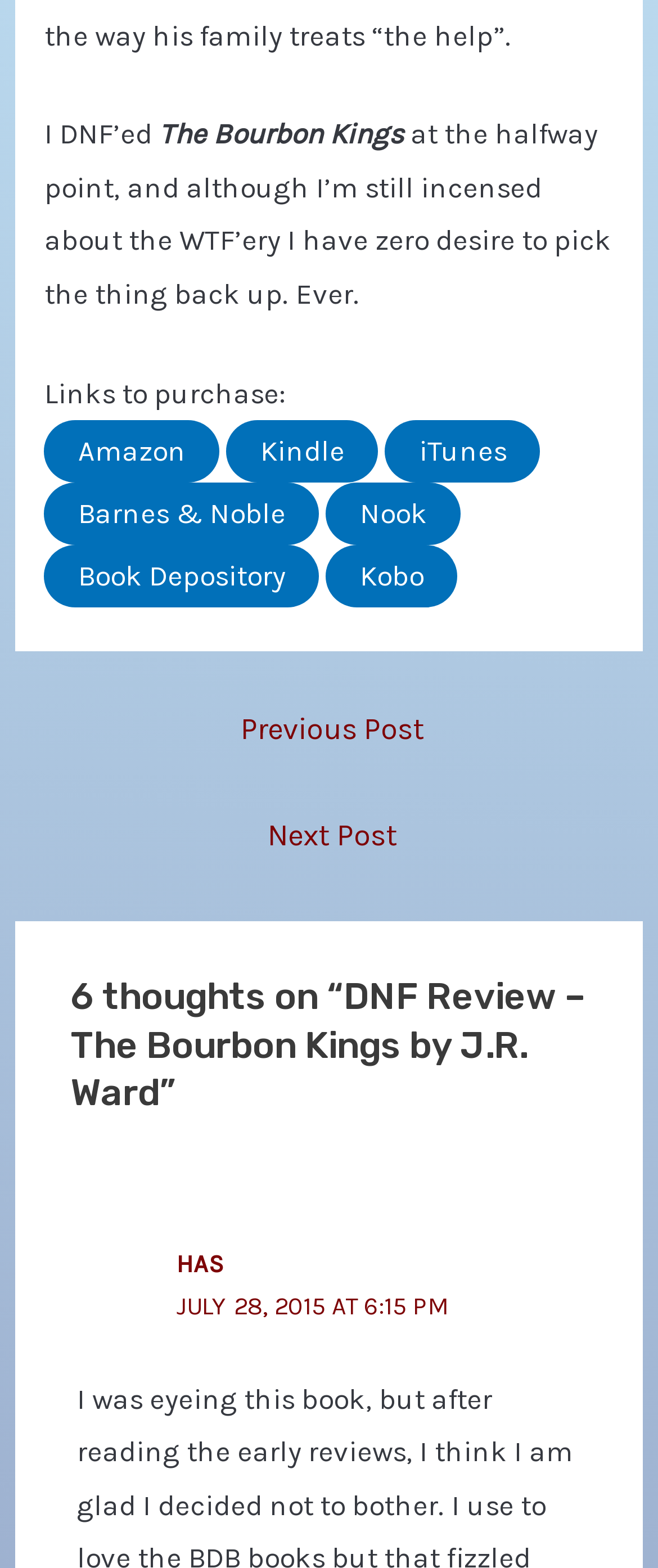Respond to the question below with a single word or phrase:
What is the purpose of the post?

Book review